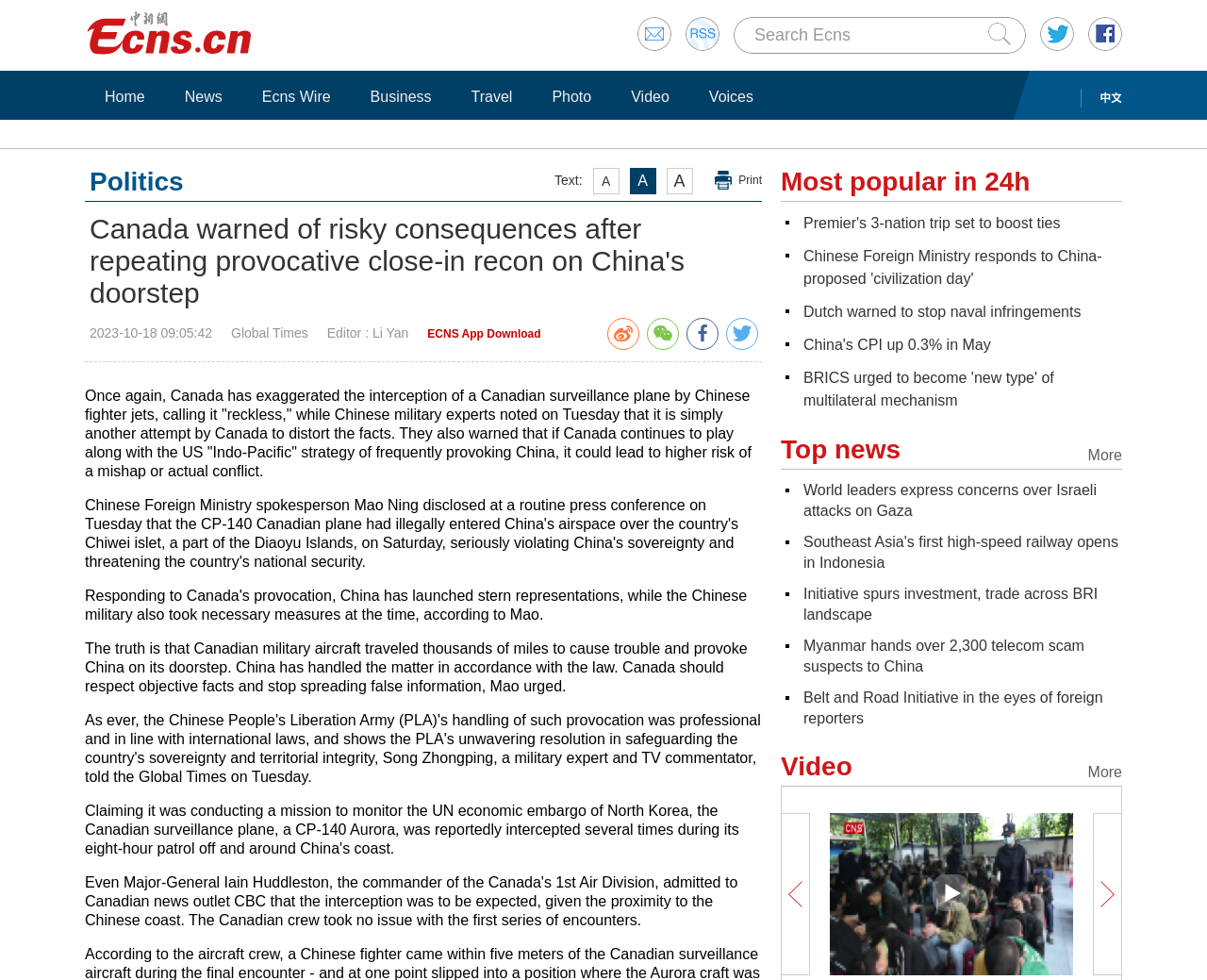Describe every aspect of the webpage comprehensively.

This webpage appears to be a news article page from a Chinese news website, ECNS. At the top, there is a search bar with a submit button to the right. Below the search bar, there are several links to different sections of the website, including "Home", "News", "Ecns Wire", "Business", "Travel", "Photo", "Video", and "Voices". 

To the right of these links, there is a section with three font size options, labeled "A A A", and a "Print" button. Below this section, there are several social media links, represented by icons.

The main article title, "Canada warned of risky consequences after repeating provocative close-in recon on China's doorstep", is displayed prominently in the center of the page. Below the title, there are several links to related articles, including "Premier's 3-nation trip set to boost ties" and "Chinese Foreign Ministry responds to China-proposed 'civilization day'".

The main article content is divided into two paragraphs, which discuss Canada's actions in the South China Sea and China's response. The article cites Chinese military experts and quotes a statement from Mao.

To the right of the main article, there are several sections, including "Most popular in 24h", "More Top news", and "More Video", which display links to other news articles and videos. At the bottom of the page, there is a section with more links to news articles, including "World leaders express concerns over Israeli attacks on Gaza" and "Southeast Asia's first high-speed railway opens in Indonesia".